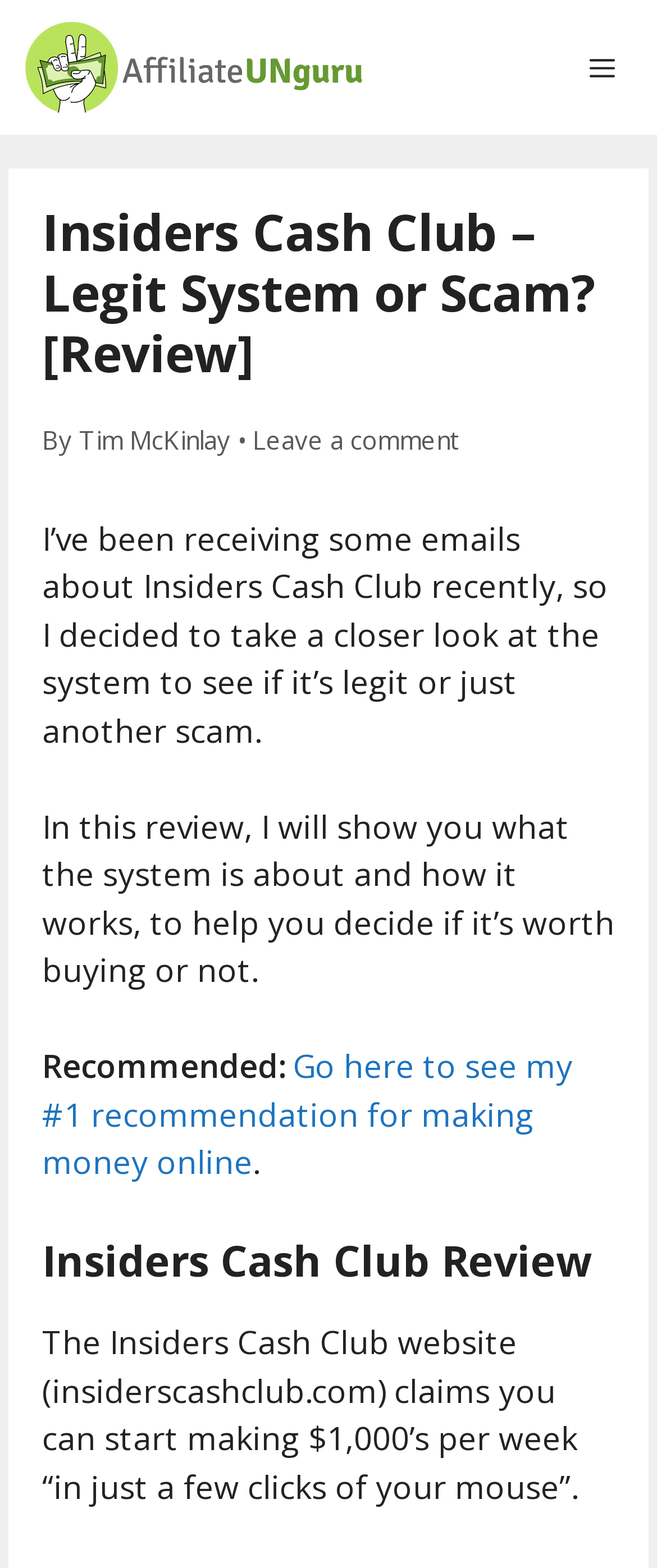By analyzing the image, answer the following question with a detailed response: What is the purpose of the review?

The purpose of the review is to help the reader decide if the Insiders Cash Club system is worth buying or not, as mentioned in the text 'In this review, I will show you what the system is about and how it works, to help you decide if it’s worth buying or not'.